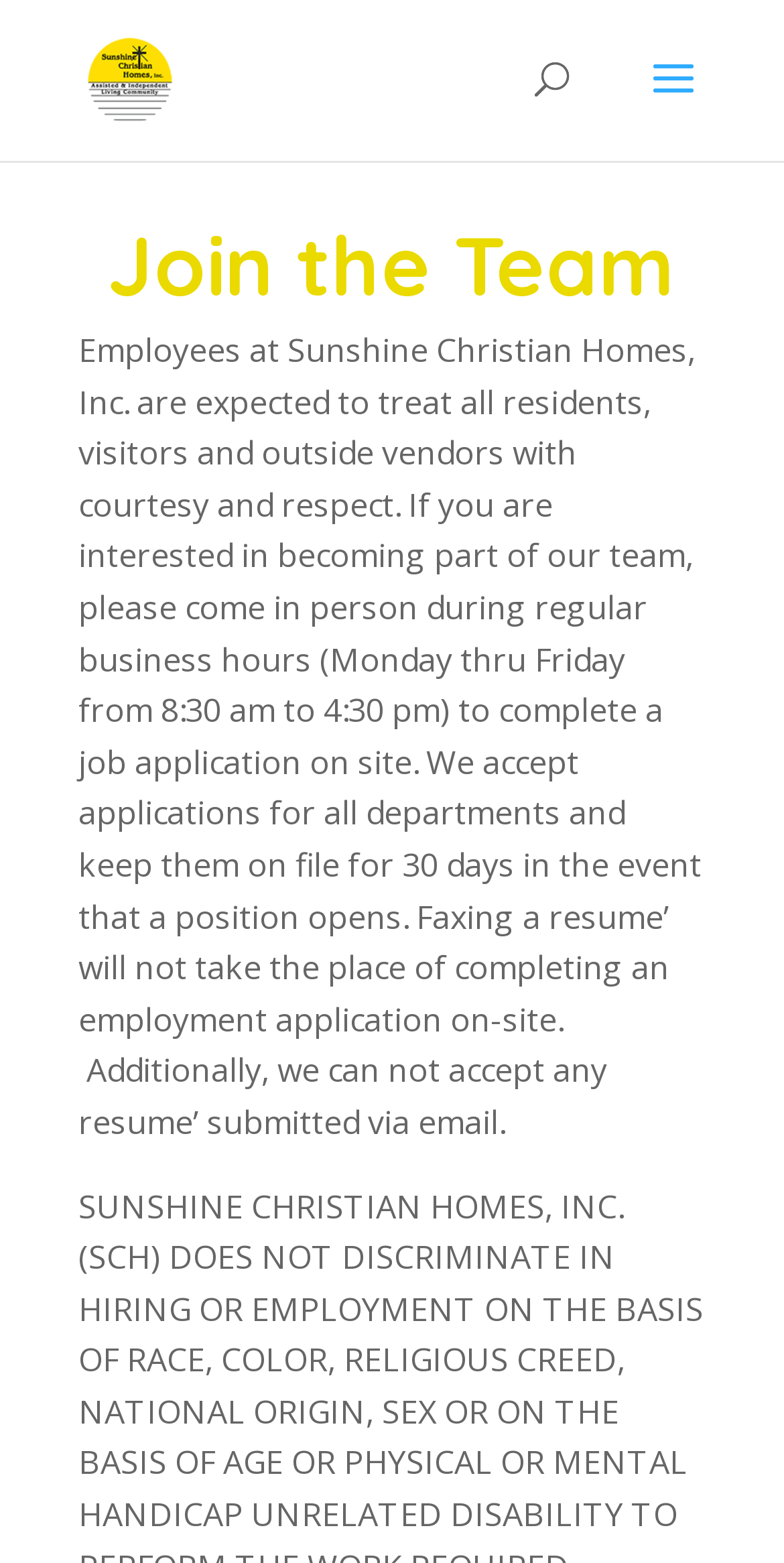Determine the bounding box for the described UI element: "alt="Sunshine Christian Homes"".

[0.11, 0.035, 0.221, 0.063]